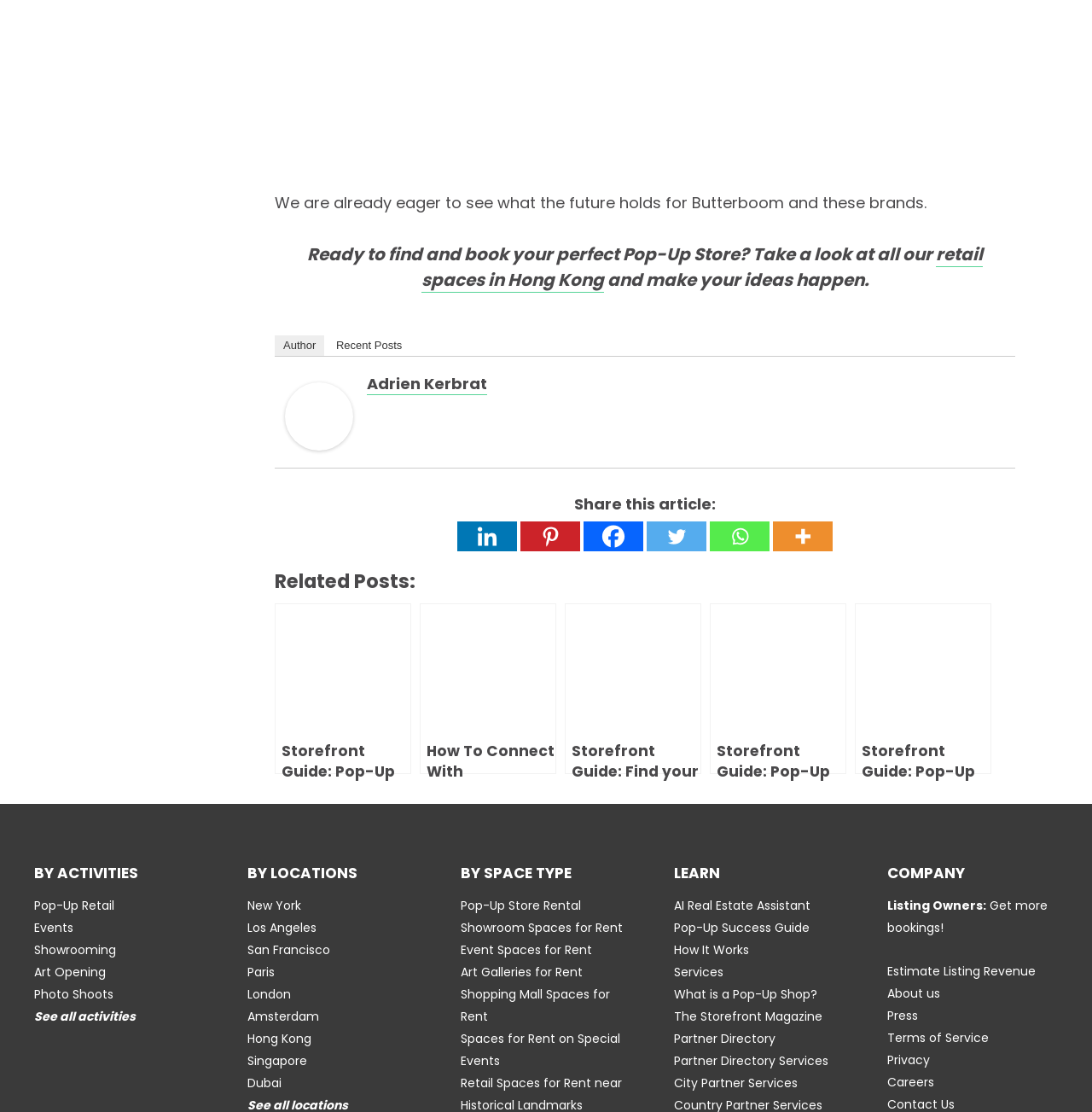Using the format (top-left x, top-left y, bottom-right x, bottom-right y), and given the element description, identify the bounding box coordinates within the screenshot: Art Galleries for Rent

[0.422, 0.867, 0.534, 0.882]